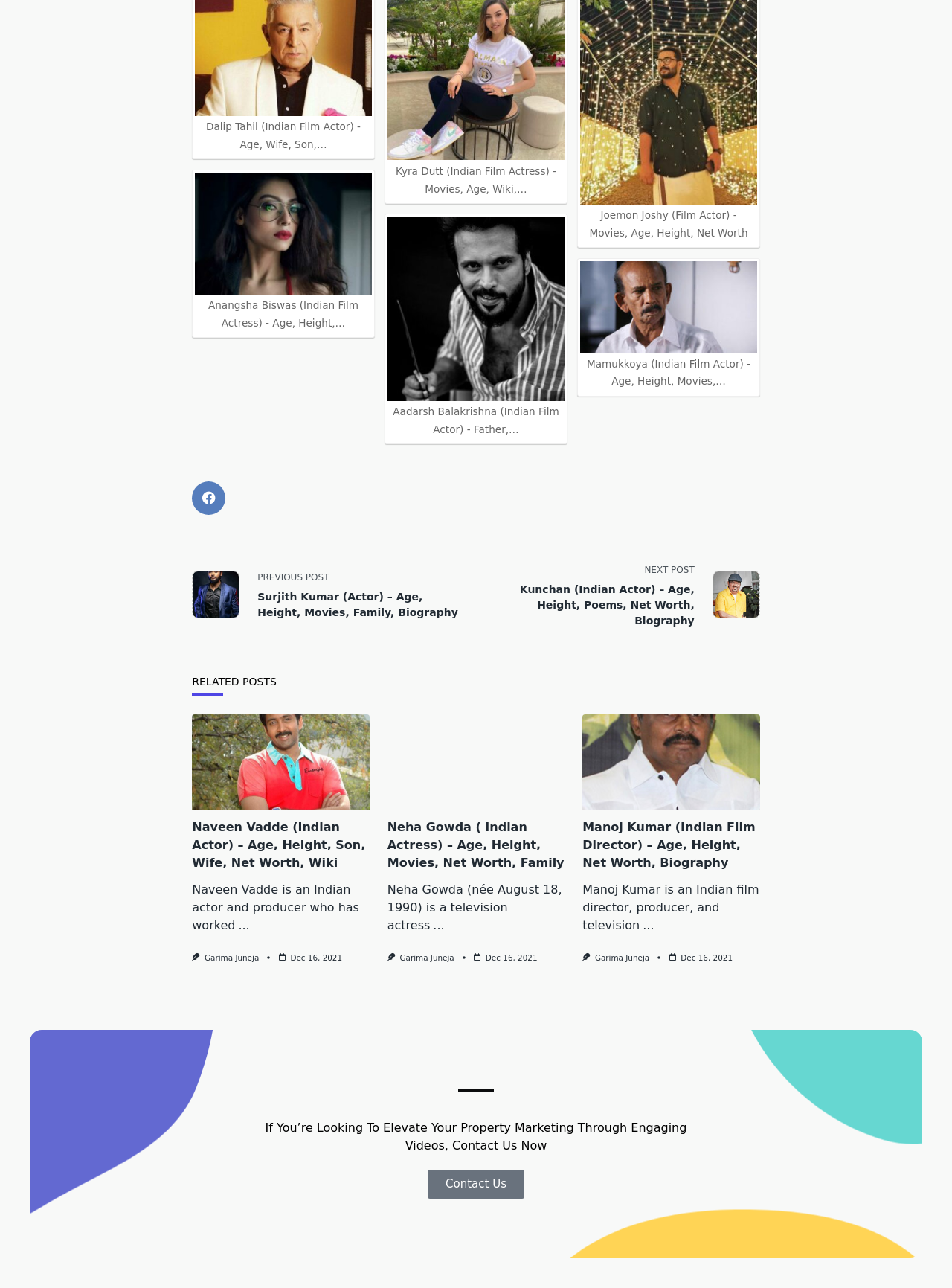Determine the bounding box for the described UI element: "Dec 16, 2021Dec 16, 2021".

[0.51, 0.74, 0.564, 0.747]